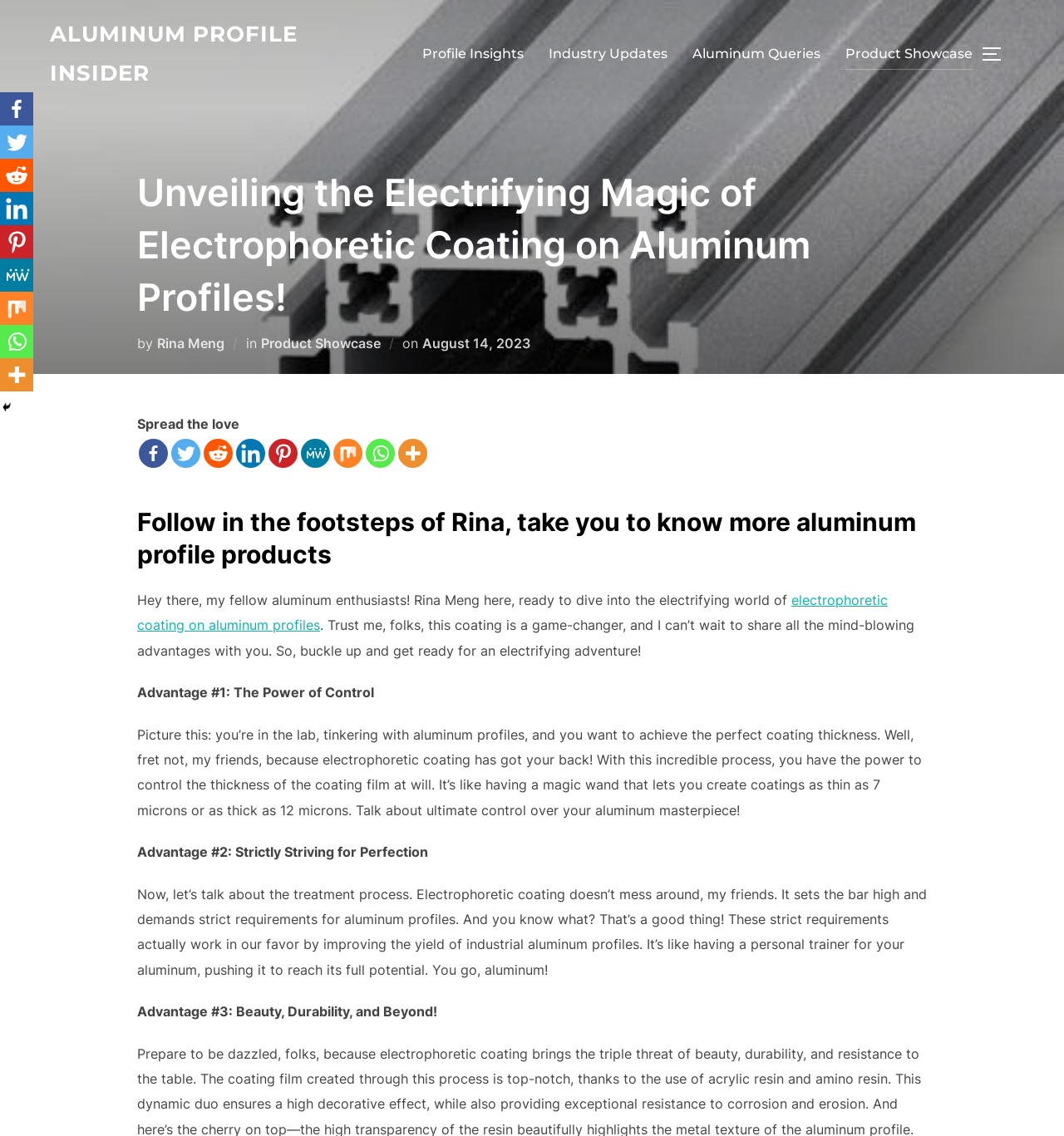Please reply with a single word or brief phrase to the question: 
How many social media links are present in the footer section?

8